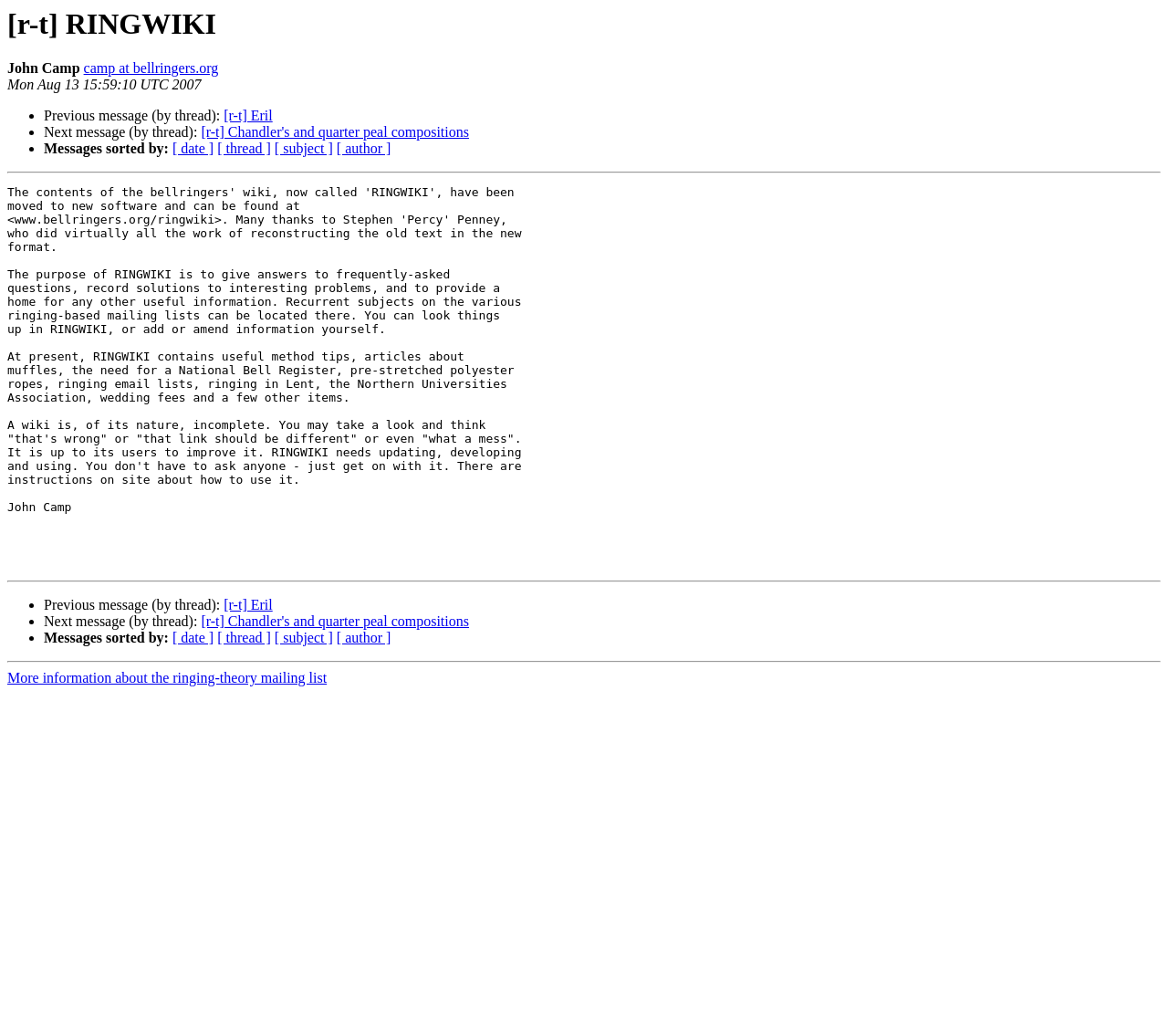Who is the author of the message?
Refer to the image and give a detailed answer to the query.

The author of the message is mentioned at the top of the webpage as 'John Camp', which is a StaticText element with the OCR text 'John Camp'.